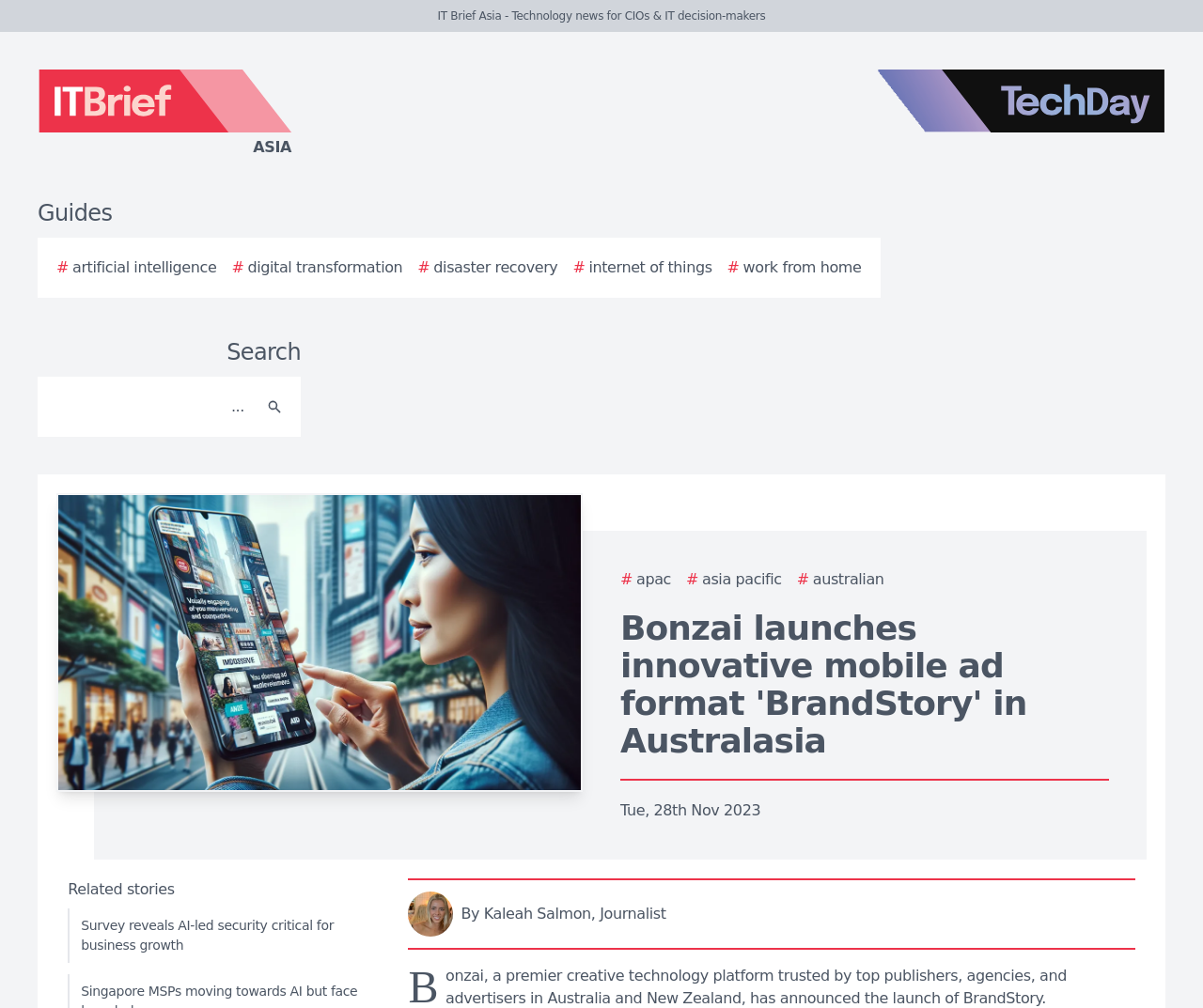Find and generate the main title of the webpage.

Bonzai launches innovative mobile ad format 'BrandStory' in Australasia